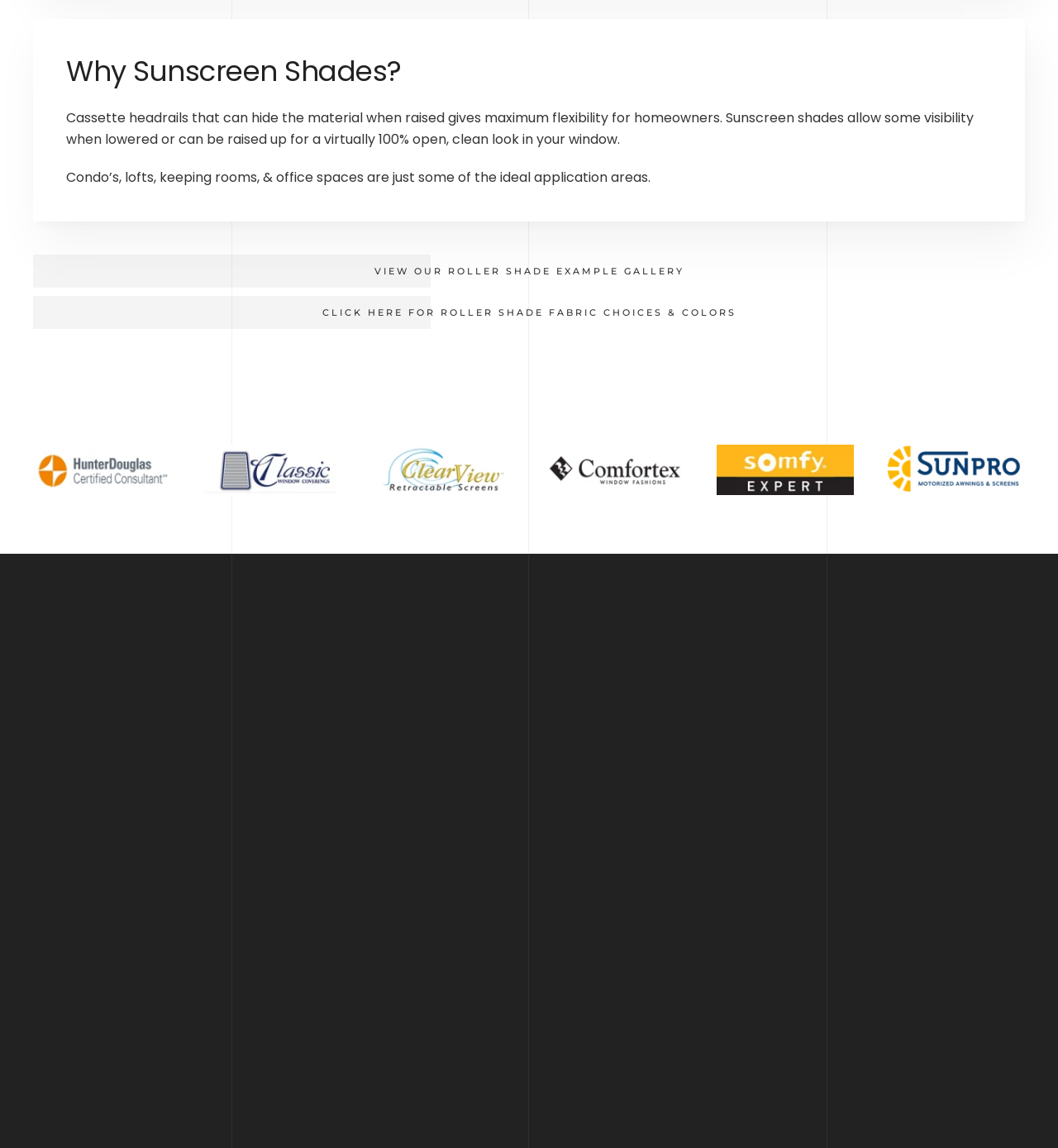Locate the bounding box coordinates of the area where you should click to accomplish the instruction: "Read about how to choose the best blinds for your doors".

[0.031, 0.74, 0.217, 0.775]